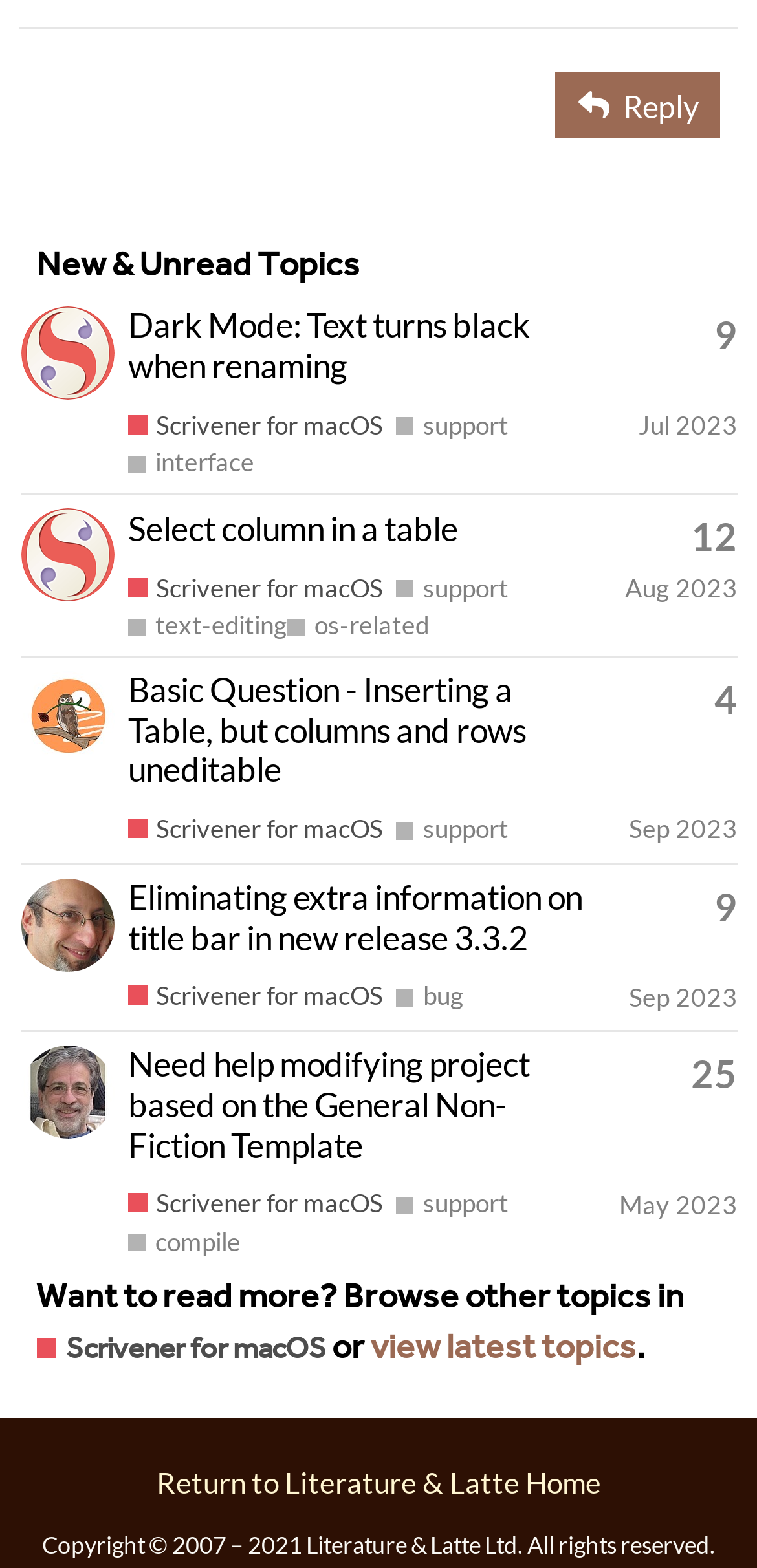From the webpage screenshot, predict the bounding box coordinates (top-left x, top-left y, bottom-right x, bottom-right y) for the UI element described here: Select column in a table

[0.169, 0.324, 0.605, 0.35]